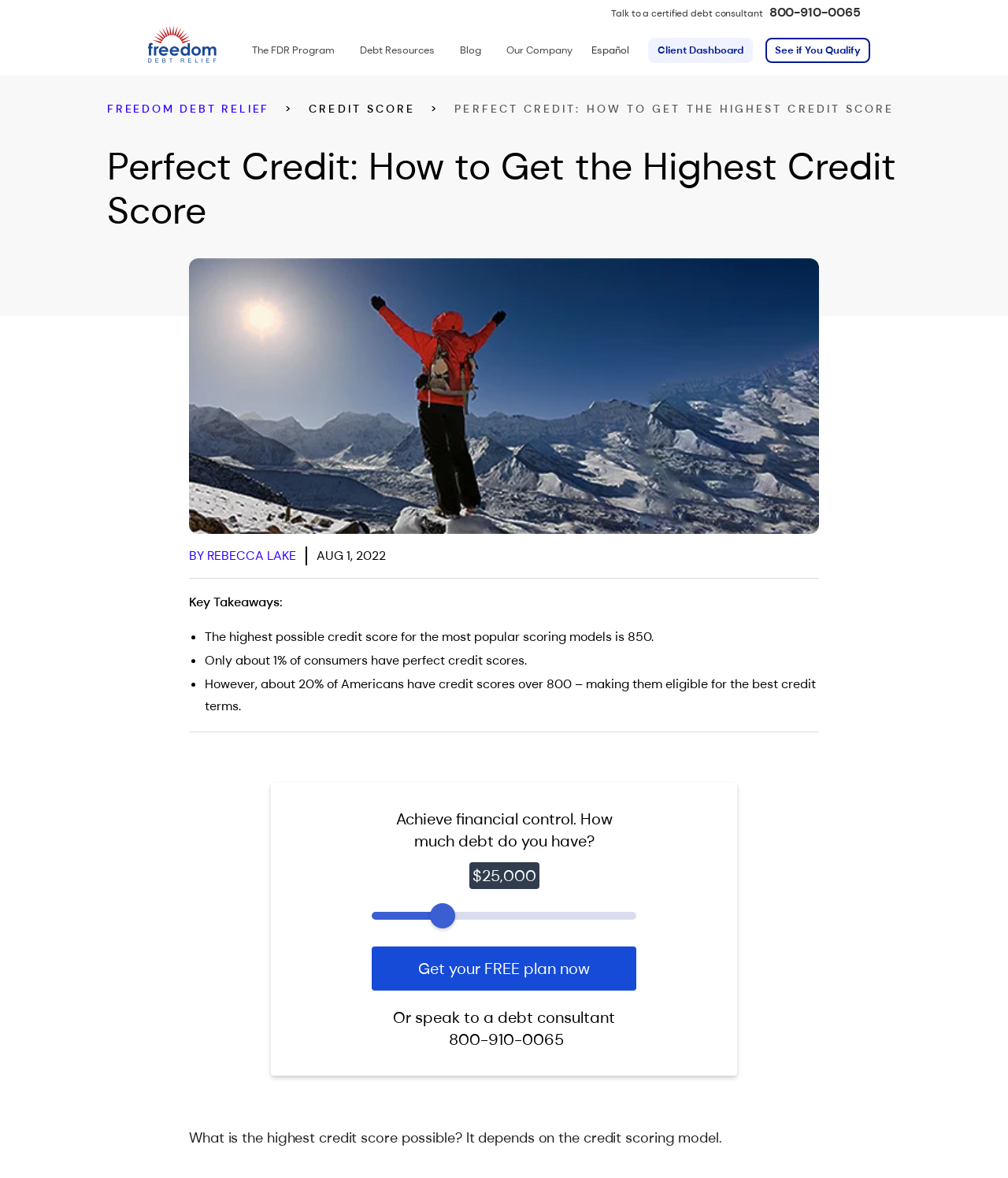Determine the bounding box coordinates for the clickable element required to fulfill the instruction: "Click the 'See if You Qualify' button". Provide the coordinates as four float numbers between 0 and 1, i.e., [left, top, right, bottom].

[0.759, 0.032, 0.863, 0.053]